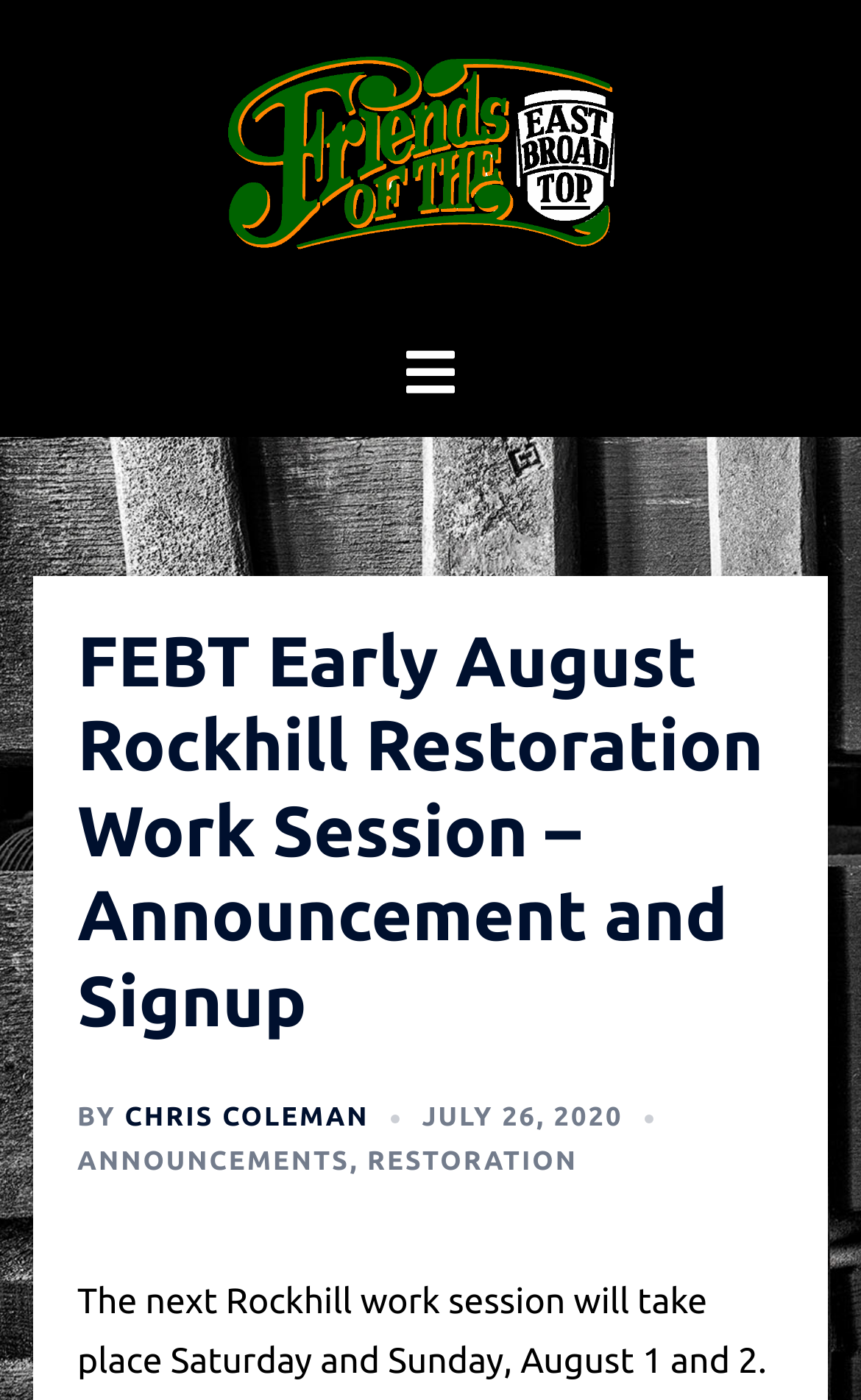Summarize the webpage in an elaborate manner.

The webpage is about an announcement and signup for an early August Rockhill Restoration Work Session organized by Friends of the East Broad Top. 

At the top left of the page, there is a logo of Friends of the East Broad Top, which is an image accompanied by a link with the same name. 

Below the logo, there is a menu toggle button with the text "Toggle menu" and an icon next to it. 

The main content of the page is divided into two sections. The top section has a heading that reads "FEBT Early August Rockhill Restoration Work Session – Announcement and Signup". 

Below the heading, there are three lines of text. The first line starts with "BY" and is followed by a link to "CHRIS COLEMAN". The second line has a link to "JULY 26, 2020", which is also marked as a time. The third line has two links, "ANNOUNCEMENTS" and "RESTORATION", placed side by side.